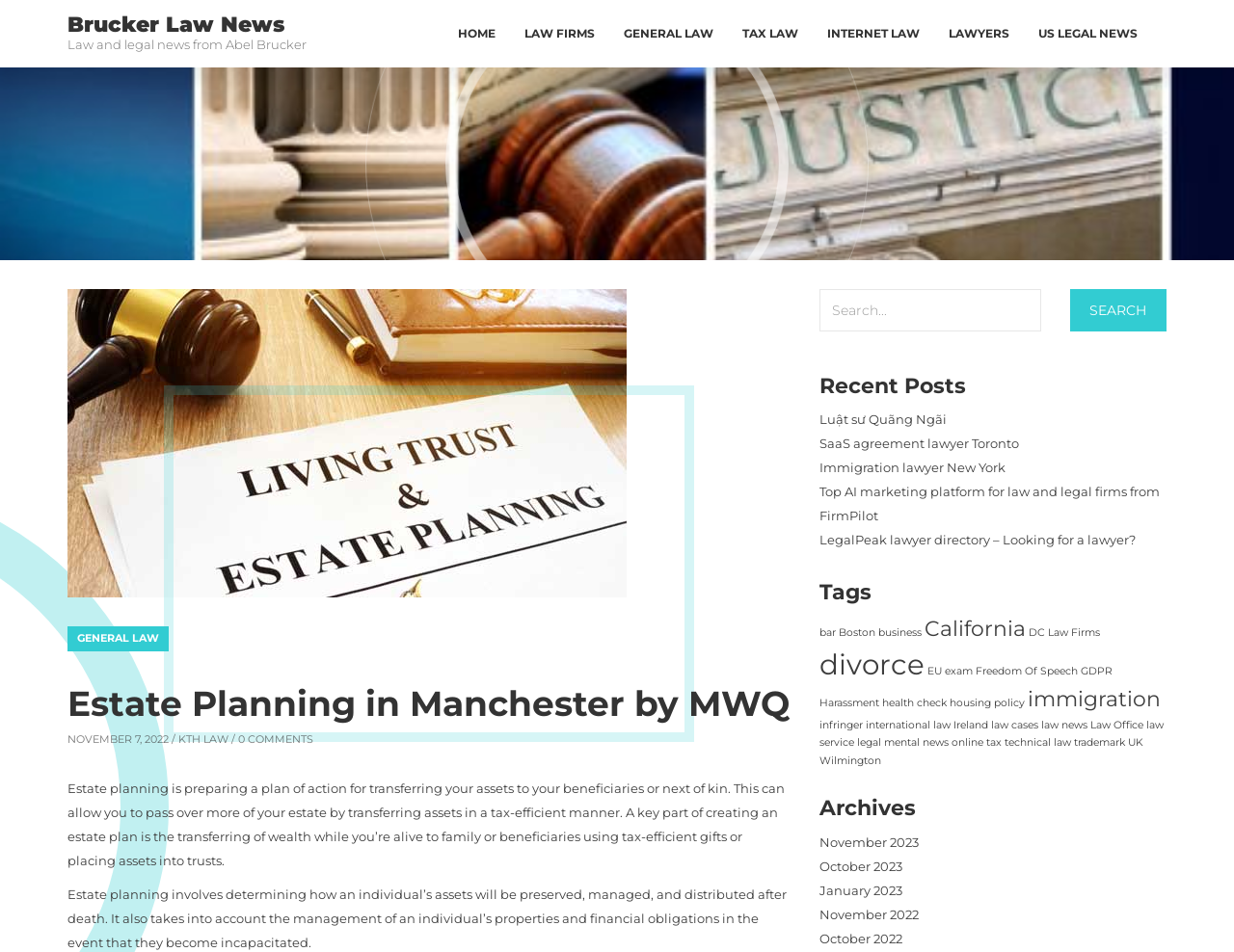What happens to an individual's assets after death?
Please give a detailed answer to the question using the information shown in the image.

The webpage states that estate planning involves determining how an individual’s assets will be preserved, managed, and distributed after death.